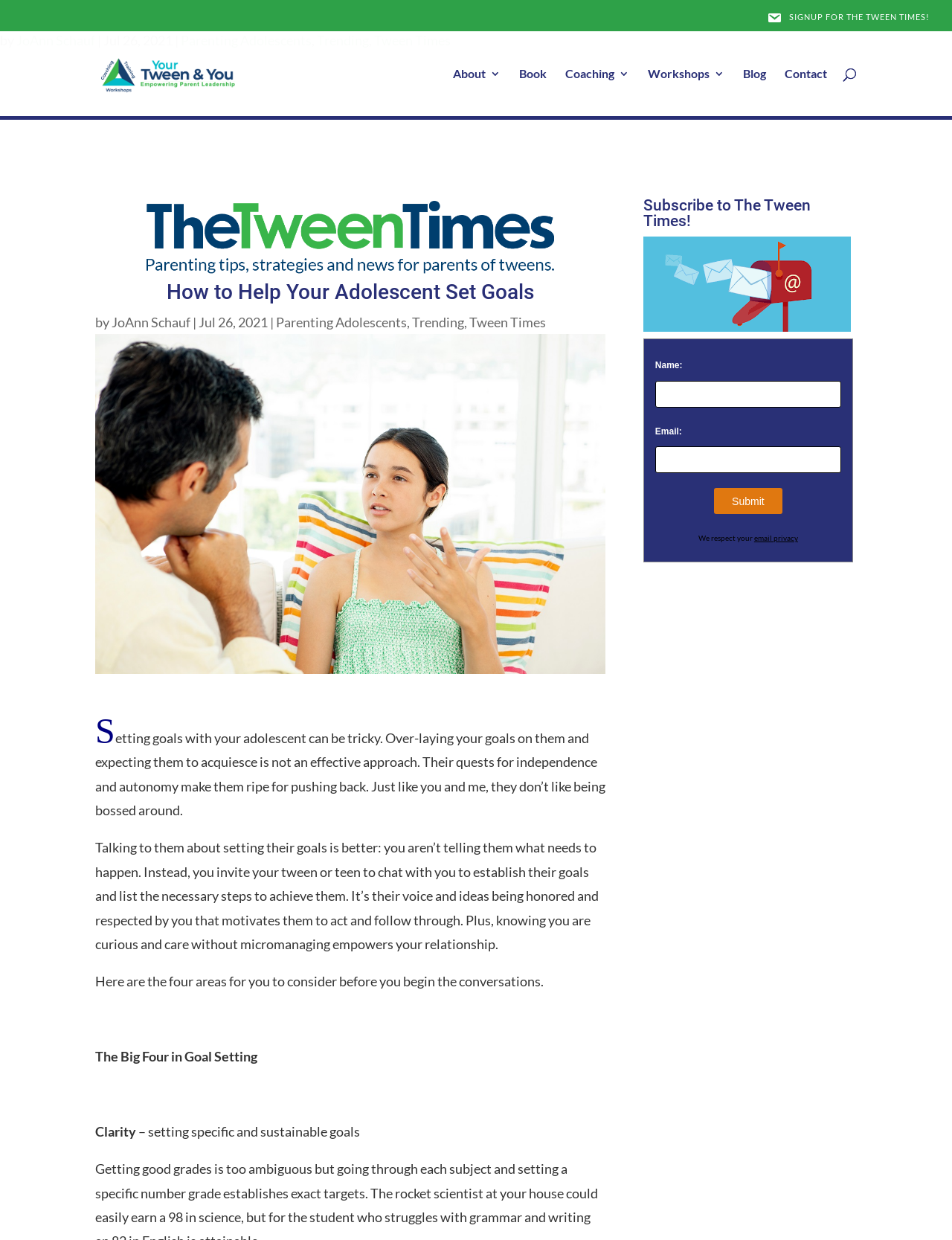What is the first aspect of goal setting mentioned in the article?
Using the screenshot, give a one-word or short phrase answer.

Clarity